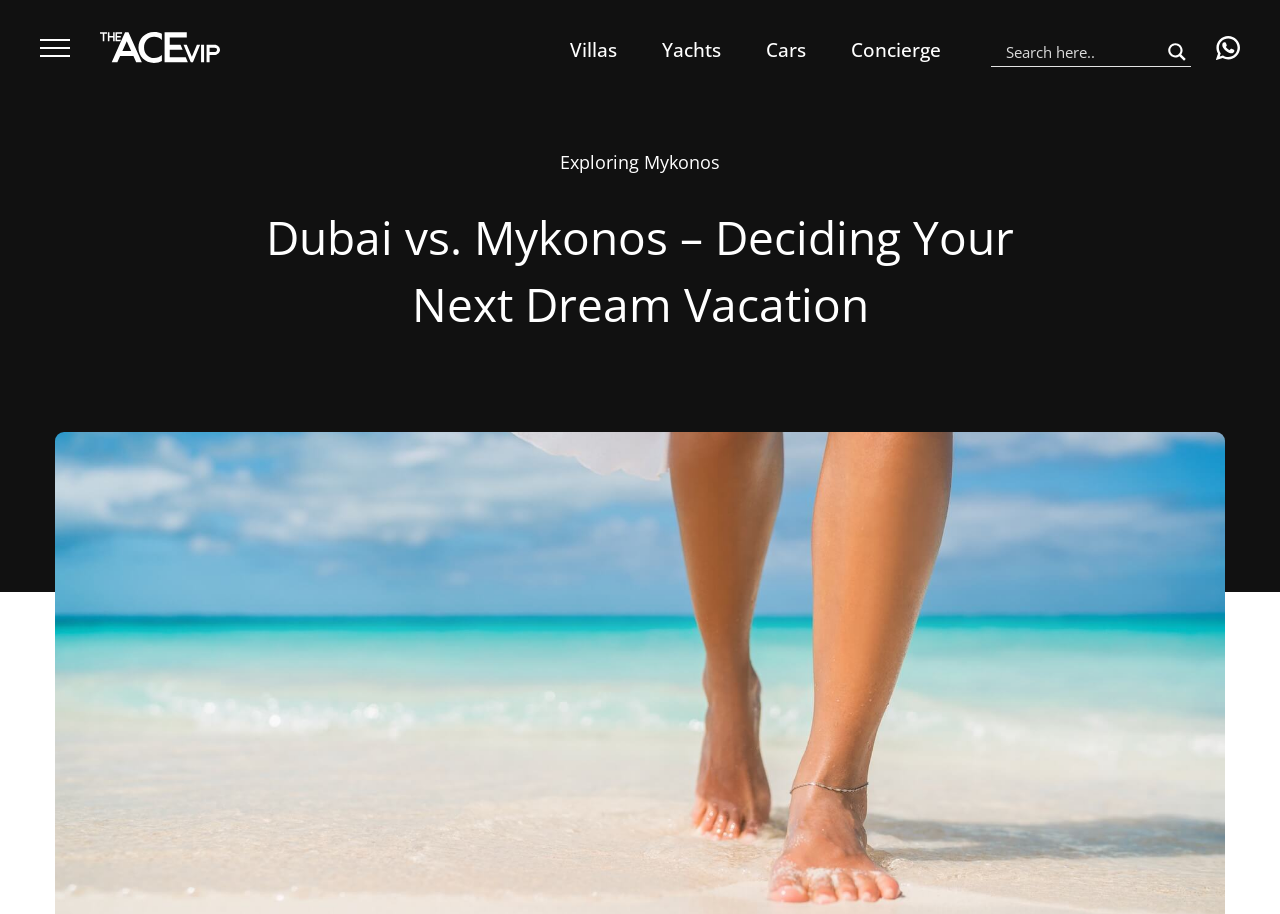What is the topic of the webpage?
From the image, respond with a single word or phrase.

Travel